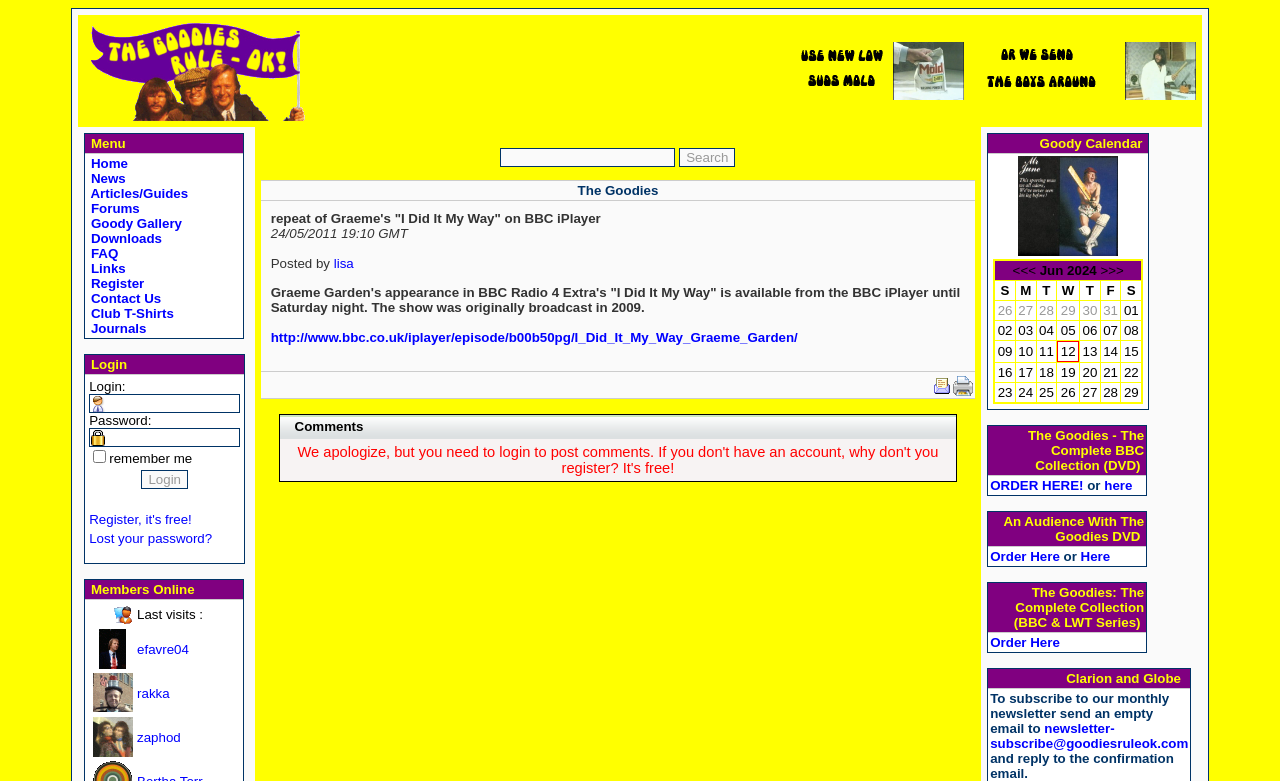Determine the bounding box of the UI element mentioned here: "Club T-Shirts". The coordinates must be in the format [left, top, right, bottom] with values ranging from 0 to 1.

[0.068, 0.392, 0.136, 0.411]